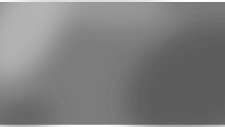What is the topic of the article?
Please use the image to provide a one-word or short phrase answer.

Why guys like to be called daddy